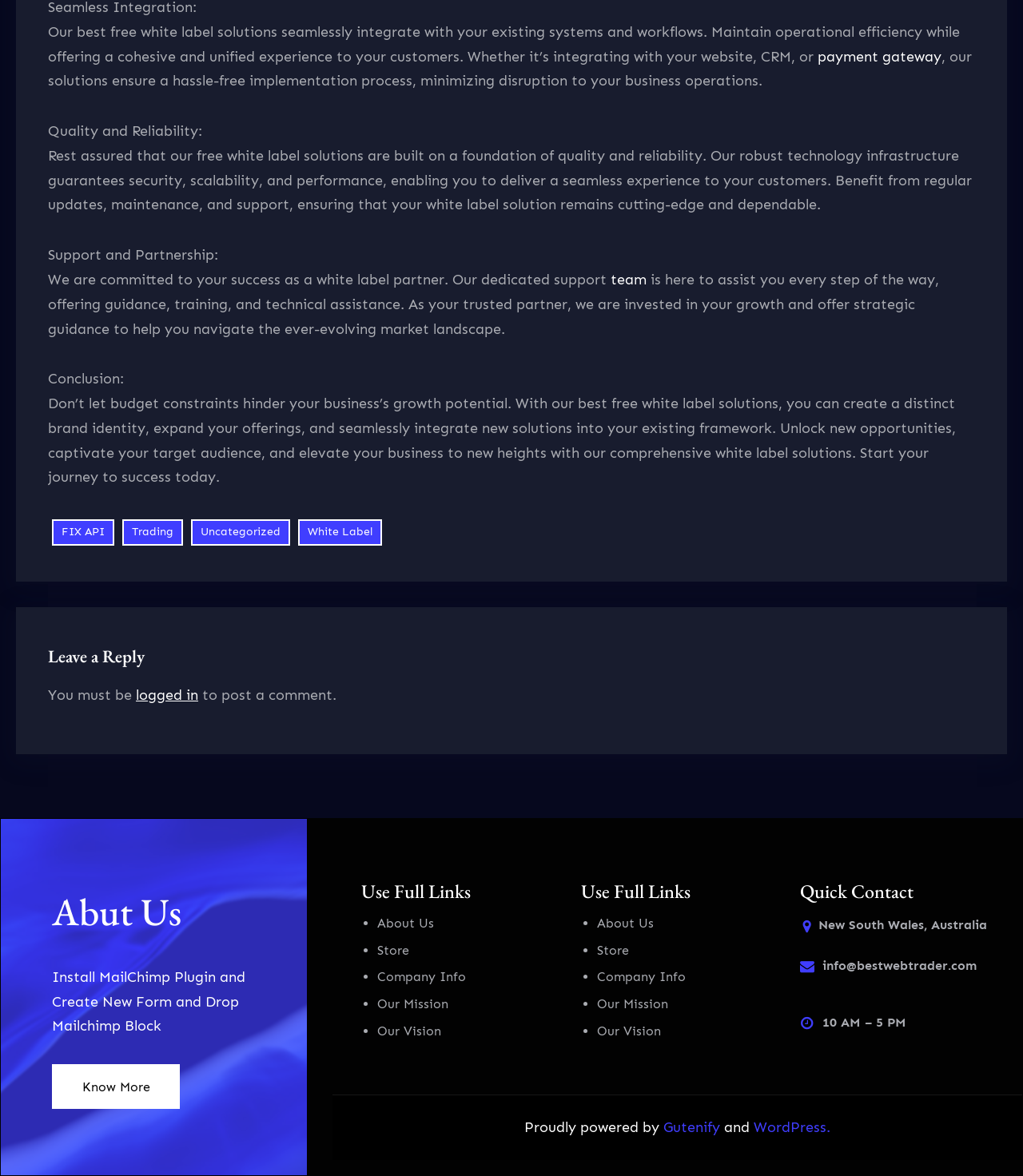Answer in one word or a short phrase: 
What is the company's location?

New South Wales, Australia